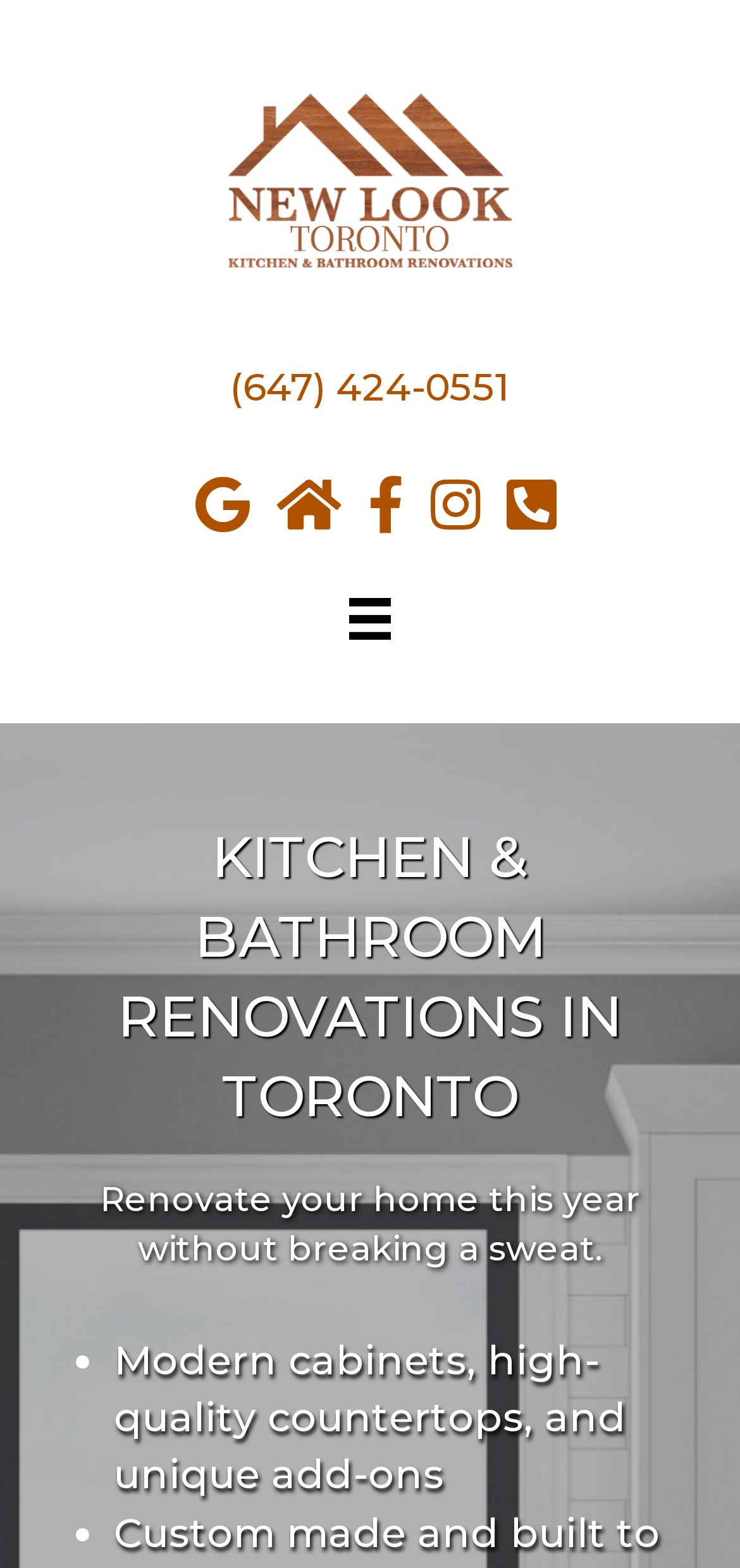What is the main service offered by the company?
Examine the image closely and answer the question with as much detail as possible.

I inferred this by looking at the heading element 'KITCHEN & BATHROOM RENOVATIONS IN TORONTO' which is a prominent element on the webpage, and also by considering the context of the webpage which mentions 'Toronto kitchen design, planning & remodeling contractors' in the meta description.